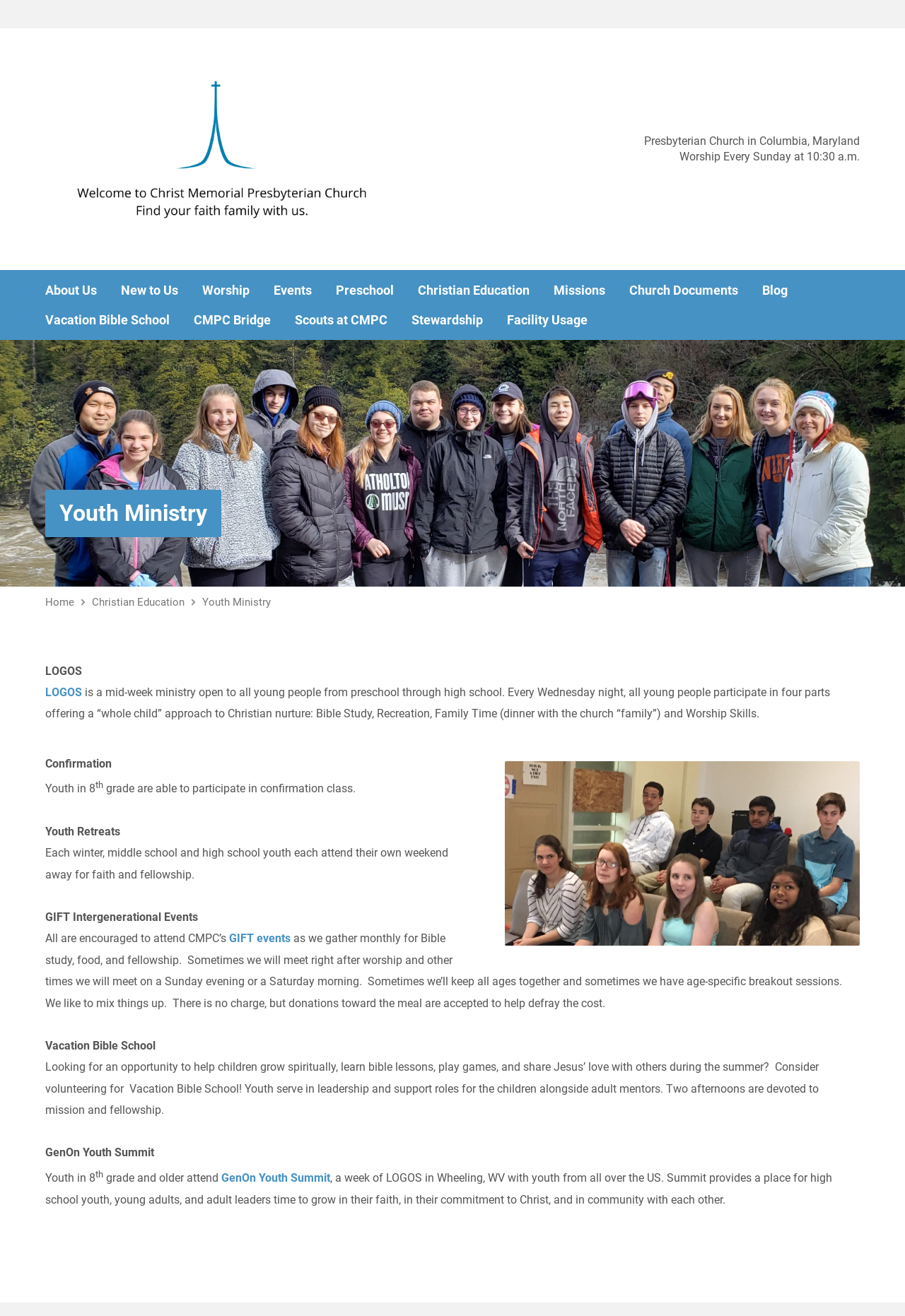Identify the bounding box coordinates of the clickable region necessary to fulfill the following instruction: "Click on the 'GenOn Youth Summit' link". The bounding box coordinates should be four float numbers between 0 and 1, i.e., [left, top, right, bottom].

[0.245, 0.89, 0.365, 0.9]